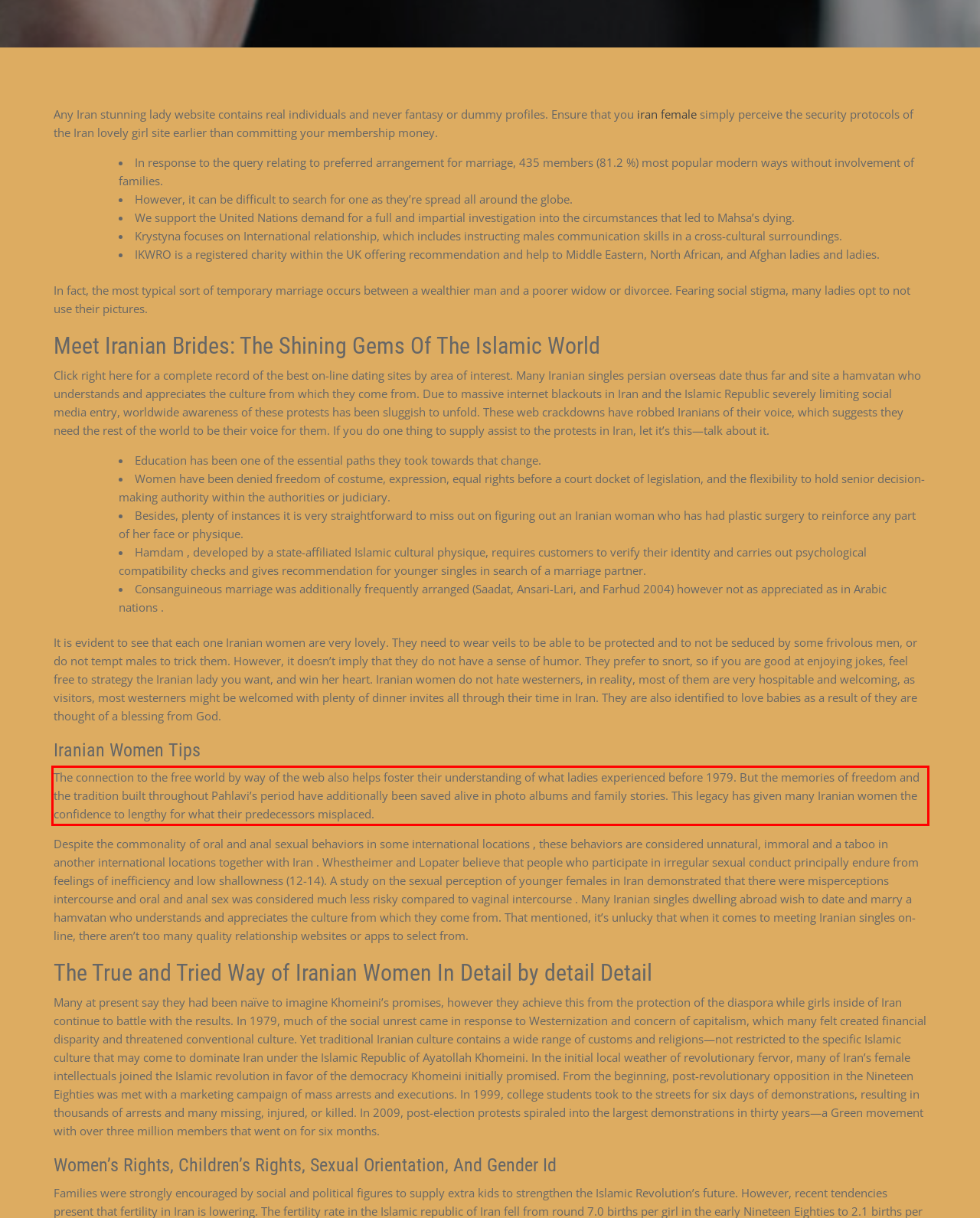Using the provided screenshot of a webpage, recognize and generate the text found within the red rectangle bounding box.

The connection to the free world by way of the web also helps foster their understanding of what ladies experienced before 1979. But the memories of freedom and the tradition built throughout Pahlavi’s period have additionally been saved alive in photo albums and family stories. This legacy has given many Iranian women the confidence to lengthy for what their predecessors misplaced.